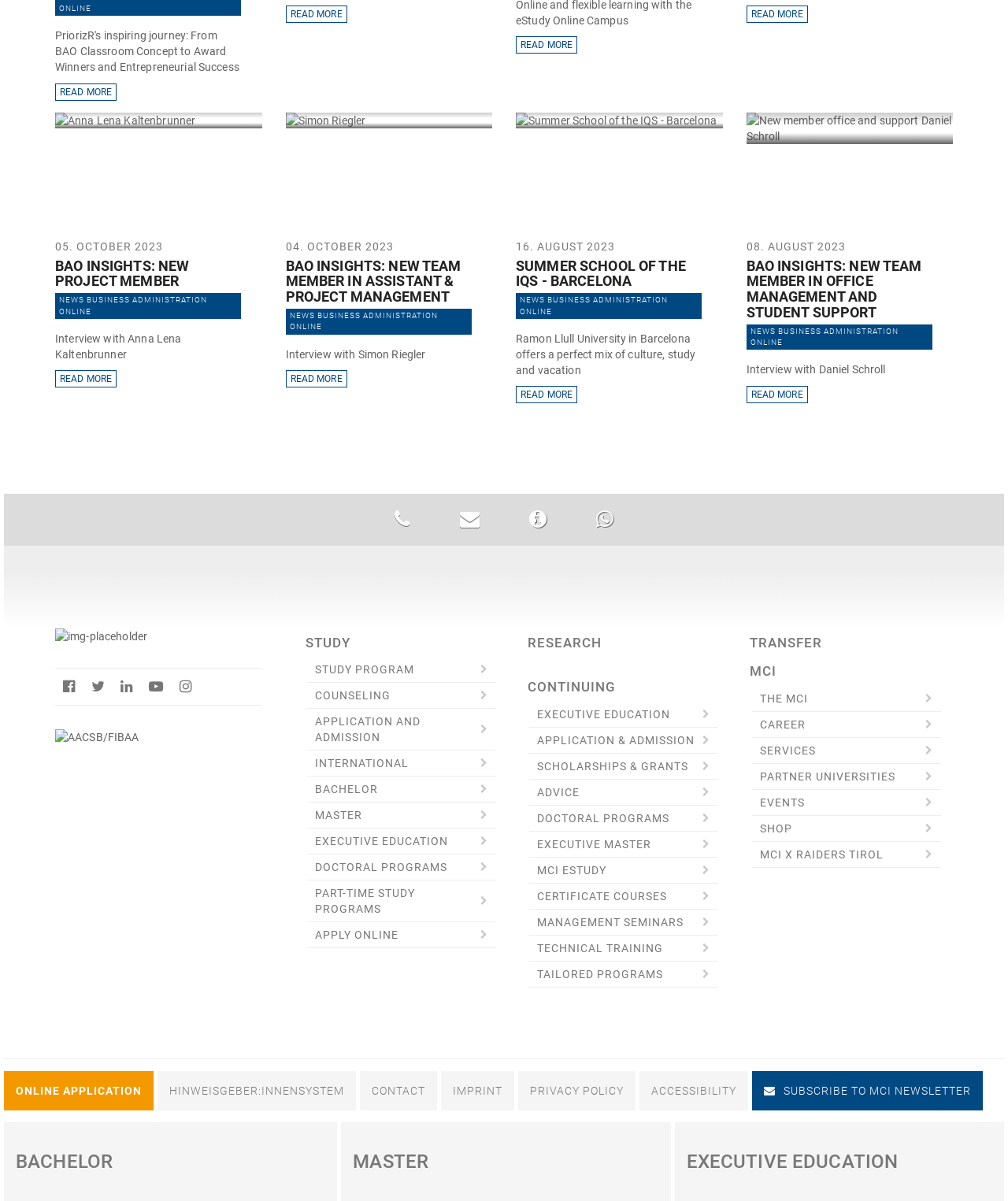How many articles are on this webpage?
Answer briefly with a single word or phrase based on the image.

4